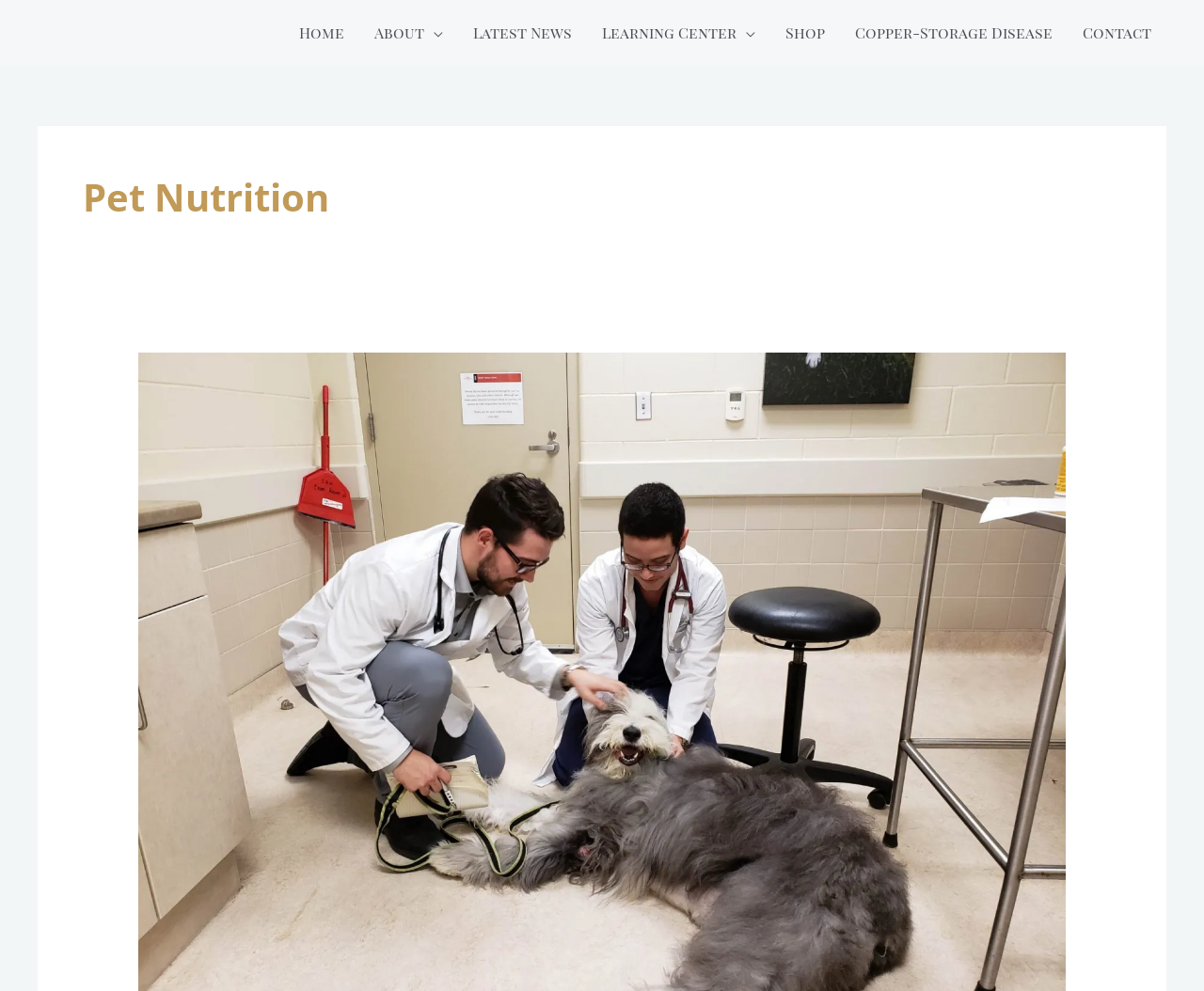Locate the bounding box coordinates of the area where you should click to accomplish the instruction: "explore the learning center".

[0.488, 0.0, 0.64, 0.066]